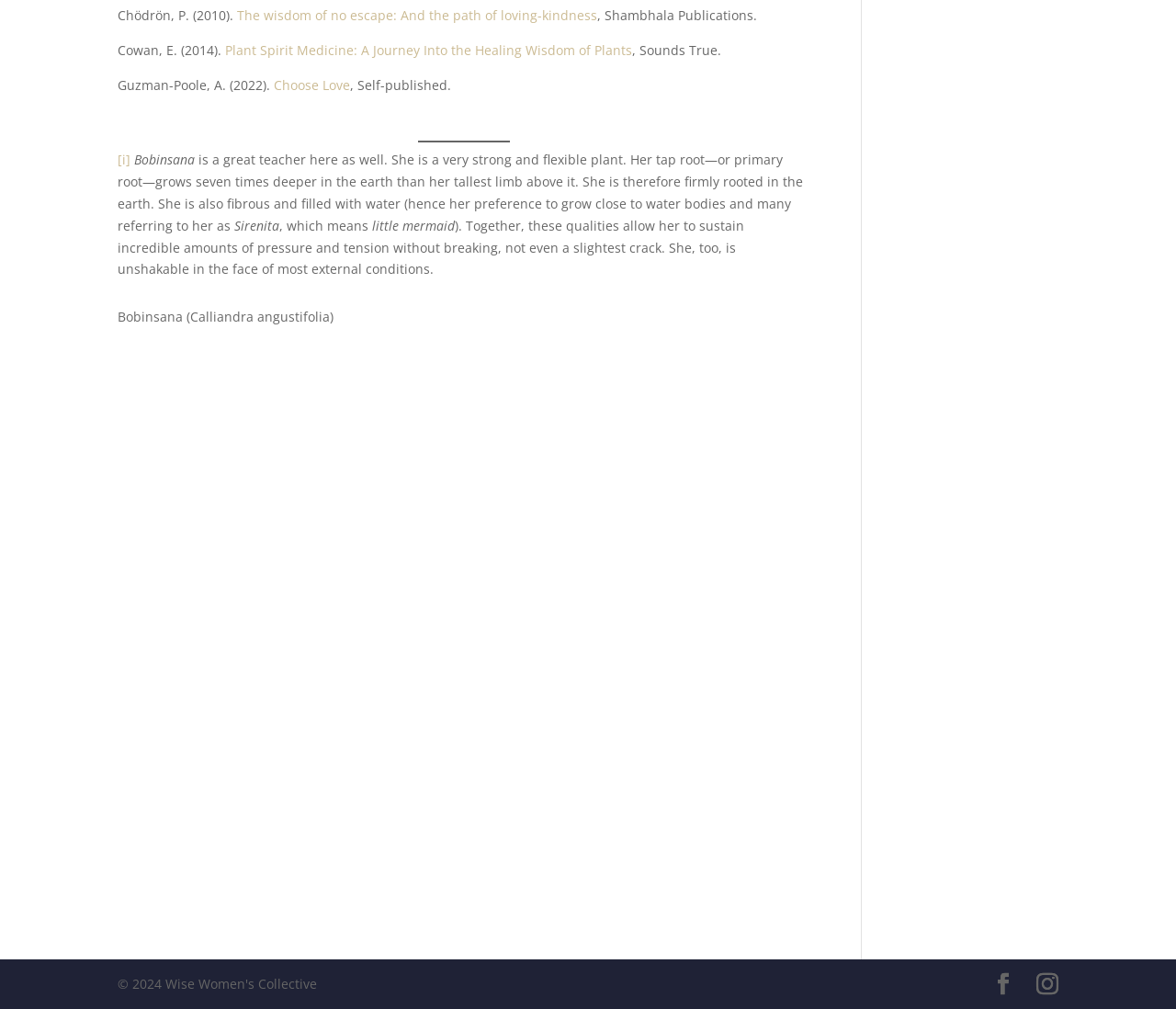What is the orientation of the separator element?
Please provide a single word or phrase based on the screenshot.

horizontal